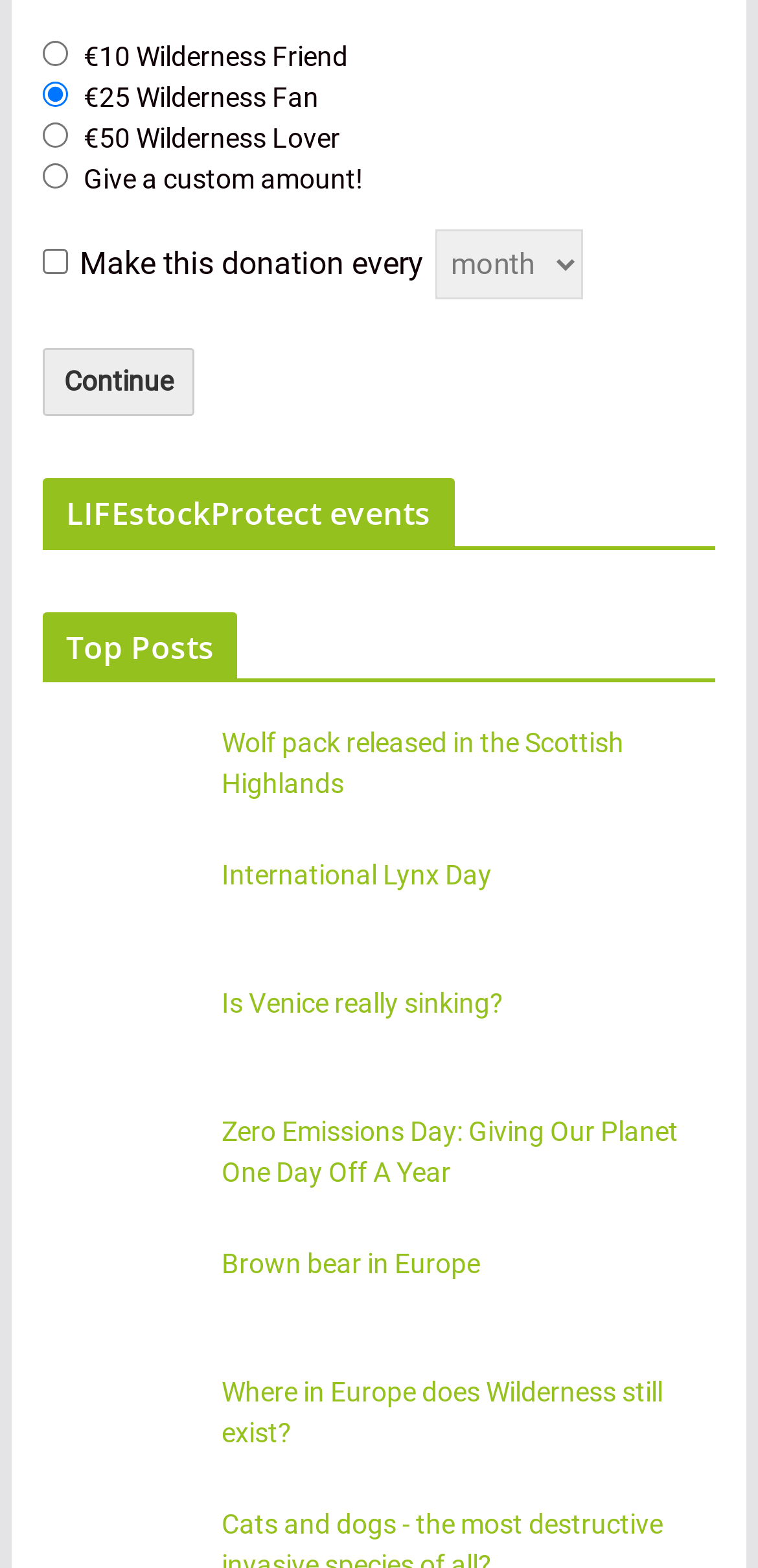How many posts are displayed?
Give a one-word or short-phrase answer derived from the screenshot.

5